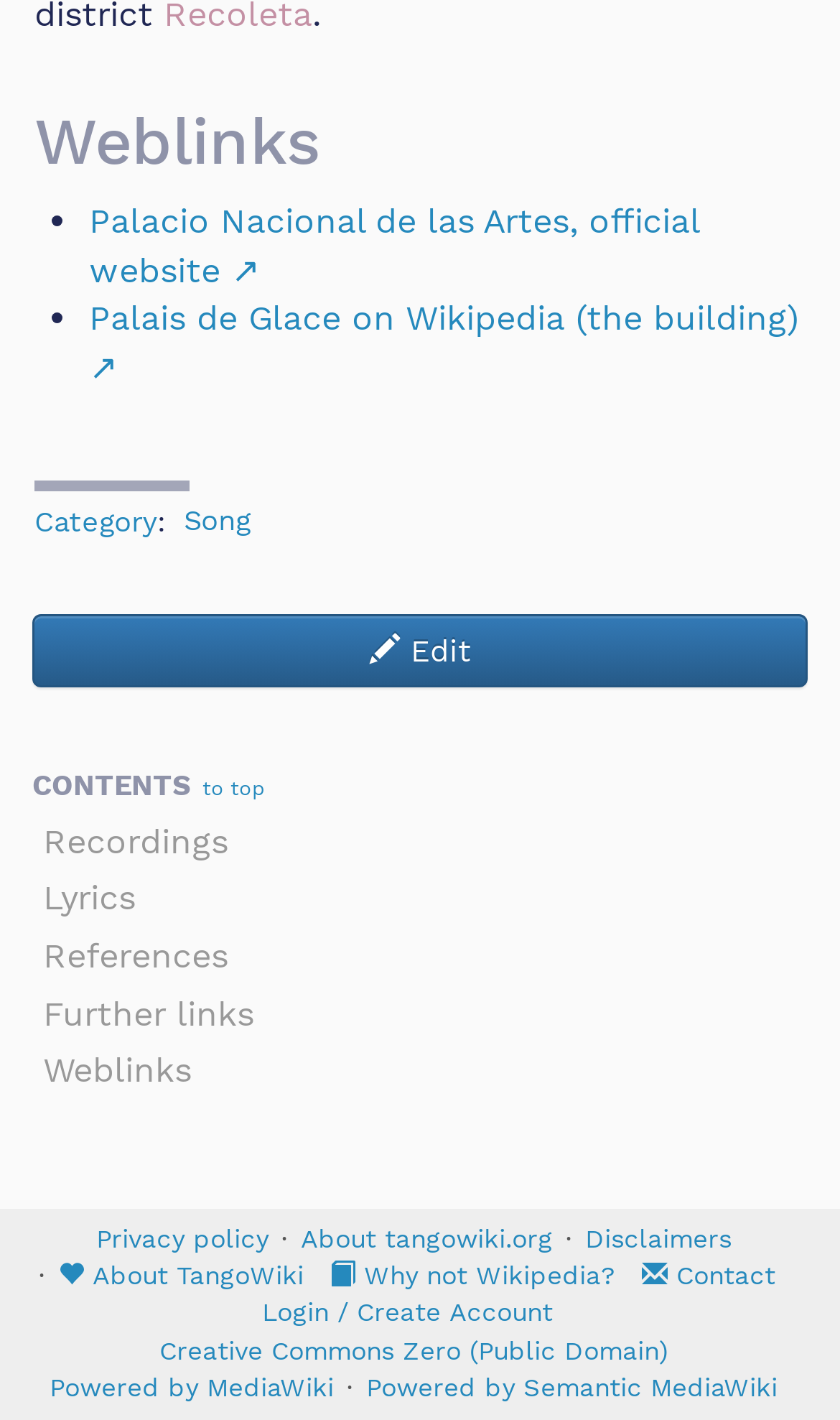Locate the bounding box coordinates of the clickable part needed for the task: "Open navigation menu".

None